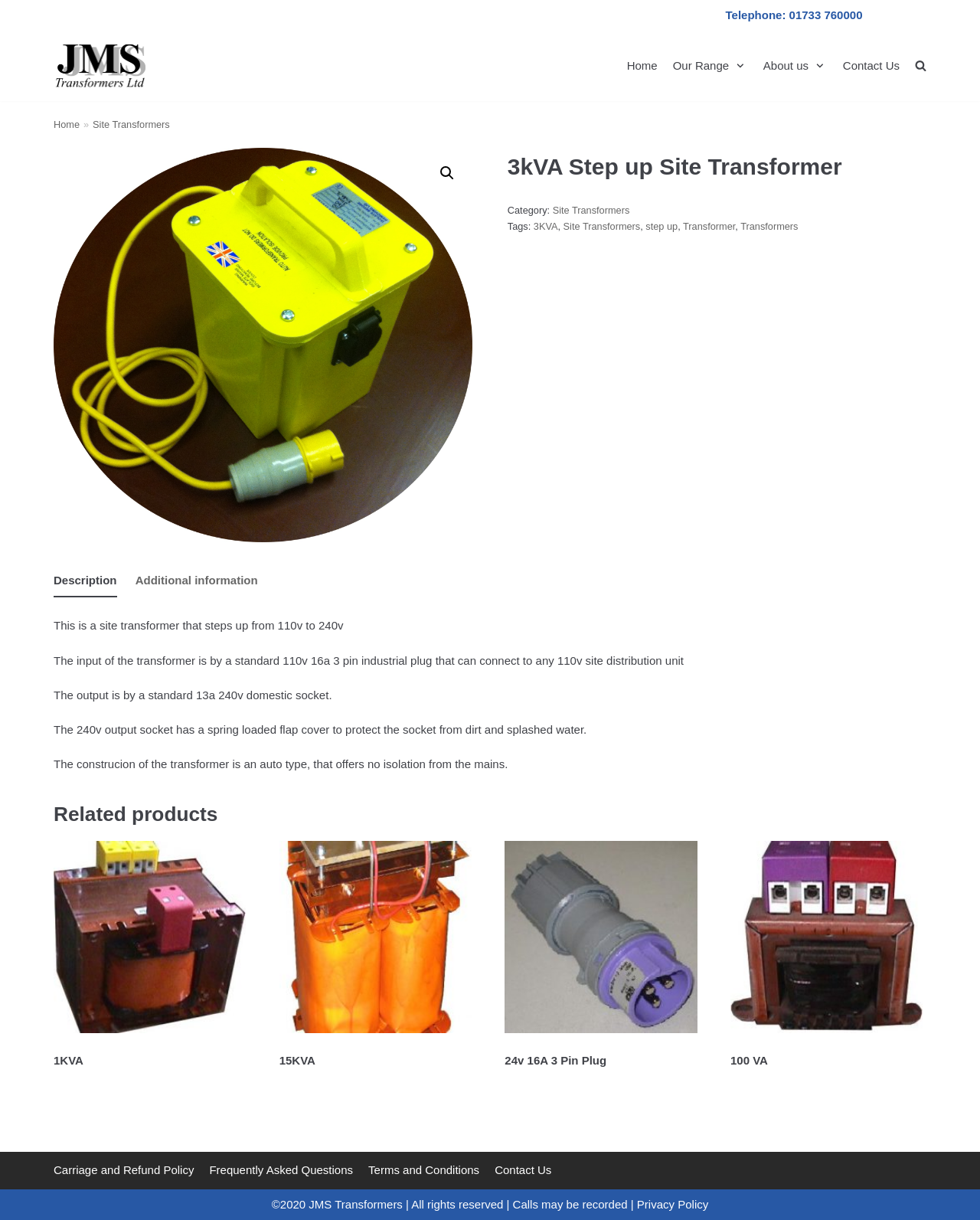Please identify the bounding box coordinates of the region to click in order to complete the task: "Read the product description". The coordinates must be four float numbers between 0 and 1, specified as [left, top, right, bottom].

[0.055, 0.508, 0.35, 0.518]